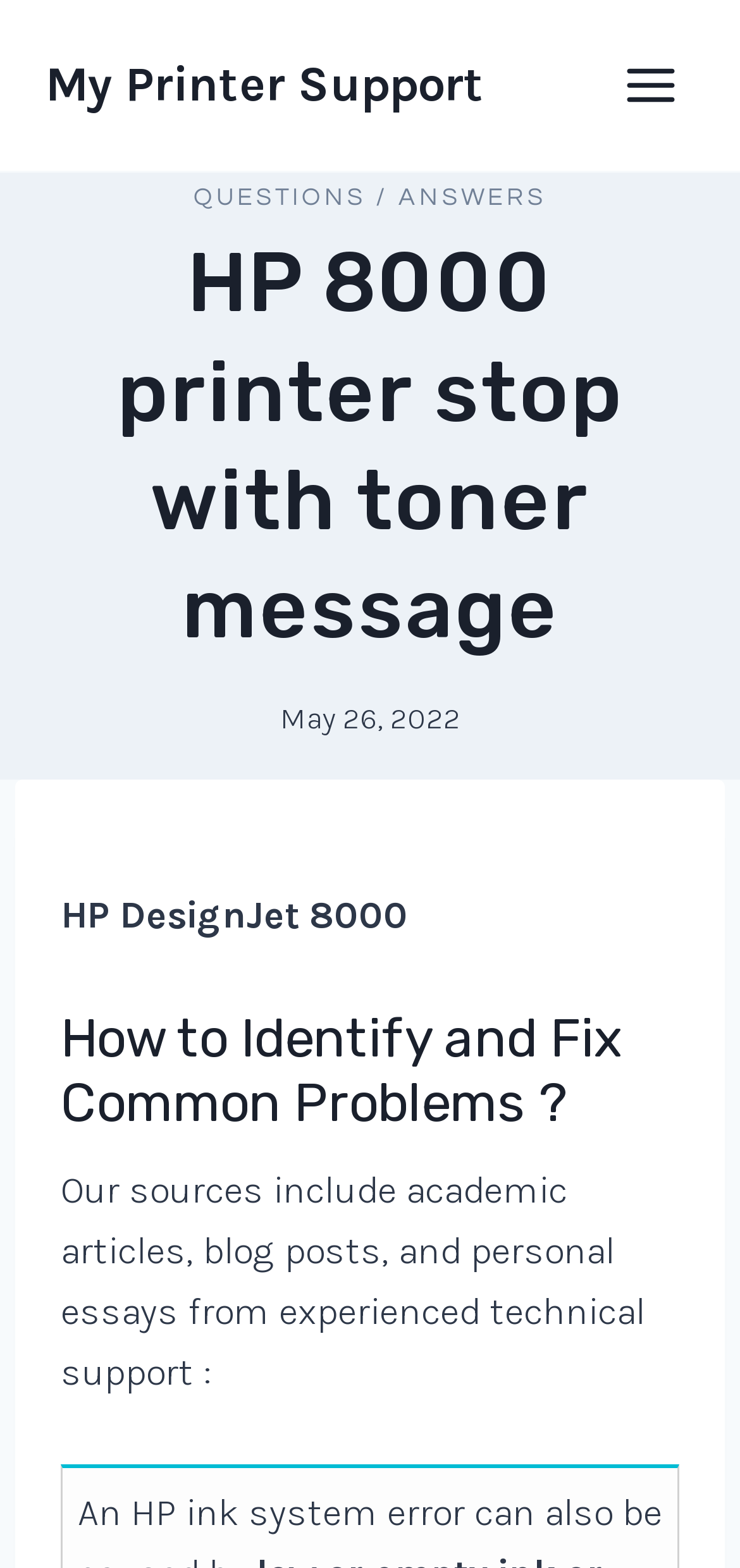Illustrate the webpage with a detailed description.

The webpage is about troubleshooting the "HP 8000 printer stop with toner message" issue. At the top-left corner, there is a link to "My Printer Support". Next to it, on the top-right corner, is a button to "Open menu". Below these elements, there is a link to "QUESTIONS / ANSWERS" in the middle of the page. 

The main heading "HP 8000 printer stop with toner message" is located below the top navigation elements, spanning almost the entire width of the page. 

Underneath the main heading, there is a timestamp "May 26, 2022" on the left side of the page. Below the timestamp, there is a section about the HP DesignJet 8000 printer model. 

The webpage then provides a heading "How to Identify and Fix Common Problems?" followed by a paragraph of text explaining that the sources of the information include academic articles, blog posts, and personal essays from experienced technical support.